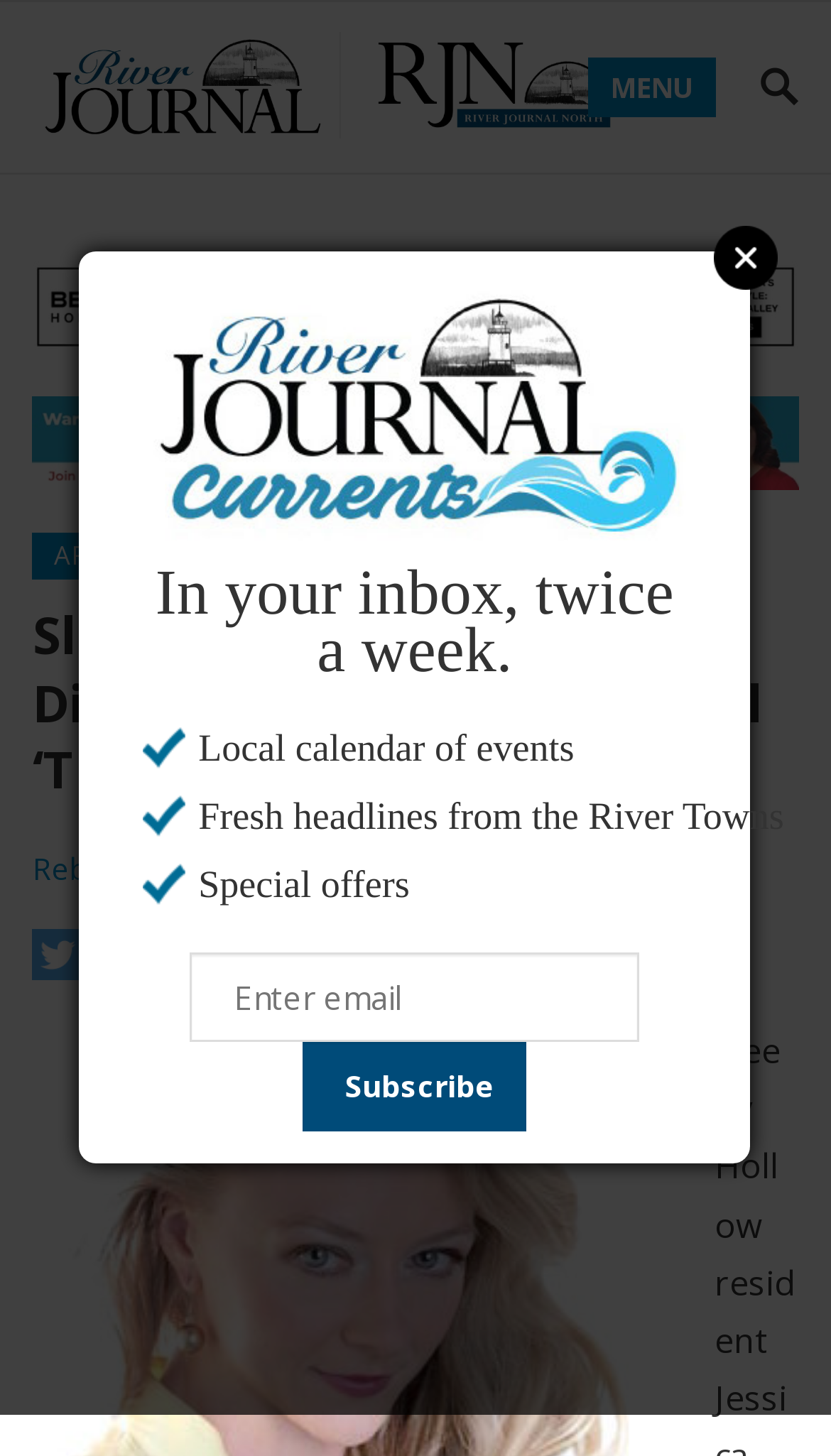Identify the bounding box coordinates for the UI element mentioned here: "Arts & Culture". Provide the coordinates as four float values between 0 and 1, i.e., [left, top, right, bottom].

[0.039, 0.366, 0.334, 0.399]